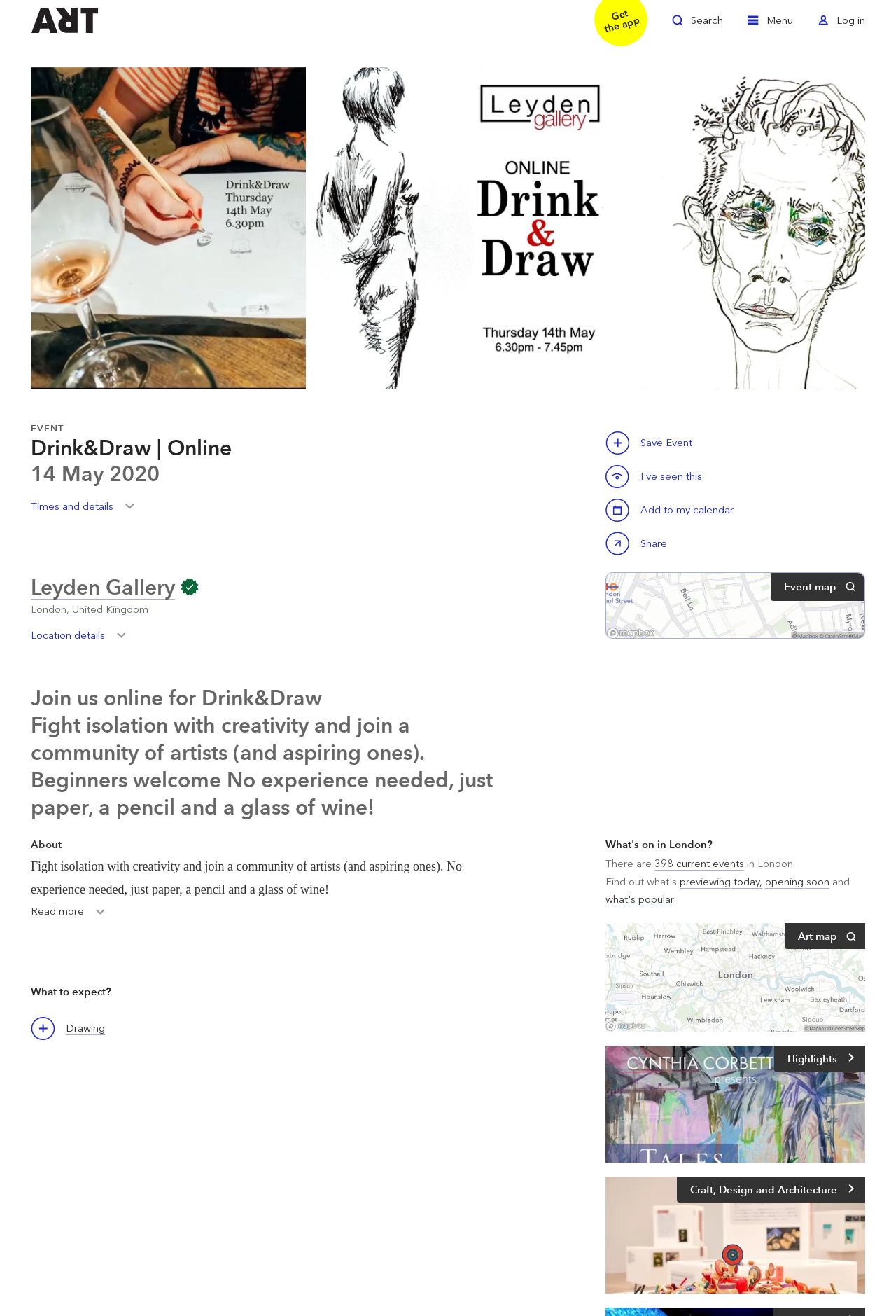Find the bounding box coordinates of the clickable element required to execute the following instruction: "Read more about the event". Provide the coordinates as four float numbers between 0 and 1, i.e., [left, top, right, bottom].

[0.034, 0.686, 0.125, 0.707]